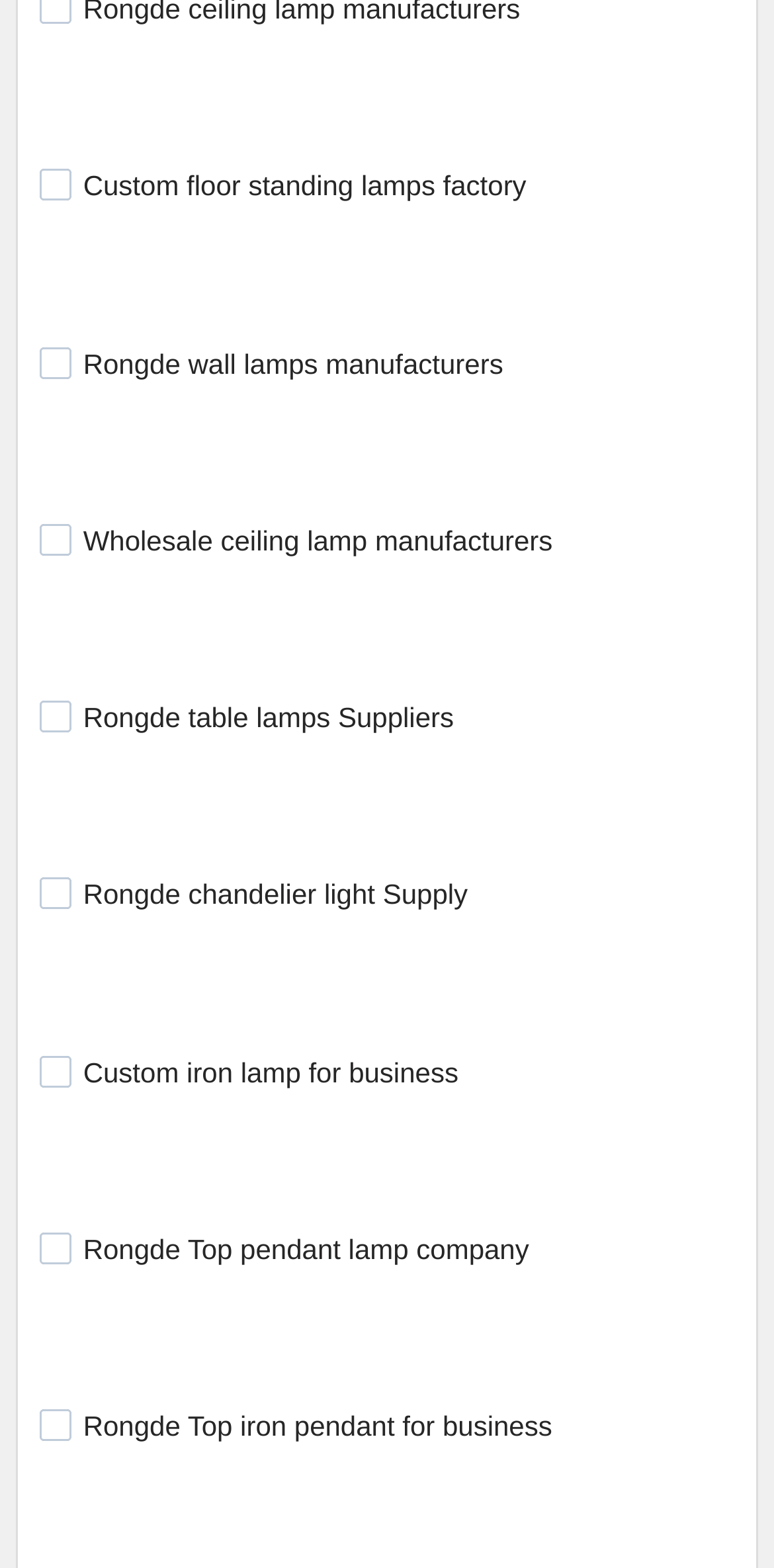Please find the bounding box coordinates of the element that must be clicked to perform the given instruction: "Check the checkbox next to Rongde wall lamps manufacturers". The coordinates should be four float numbers from 0 to 1, i.e., [left, top, right, bottom].

[0.051, 0.221, 0.092, 0.241]